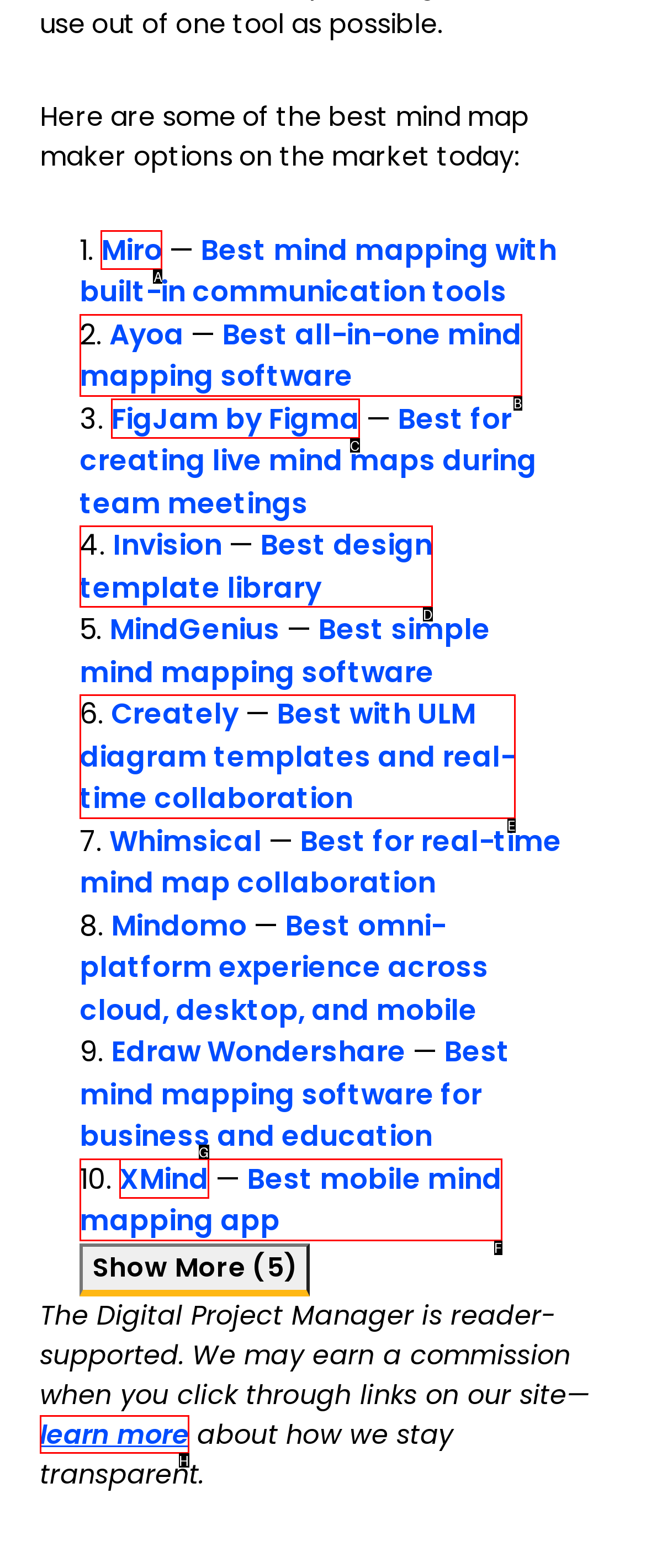Among the marked elements in the screenshot, which letter corresponds to the UI element needed for the task: Click on Miro?

A